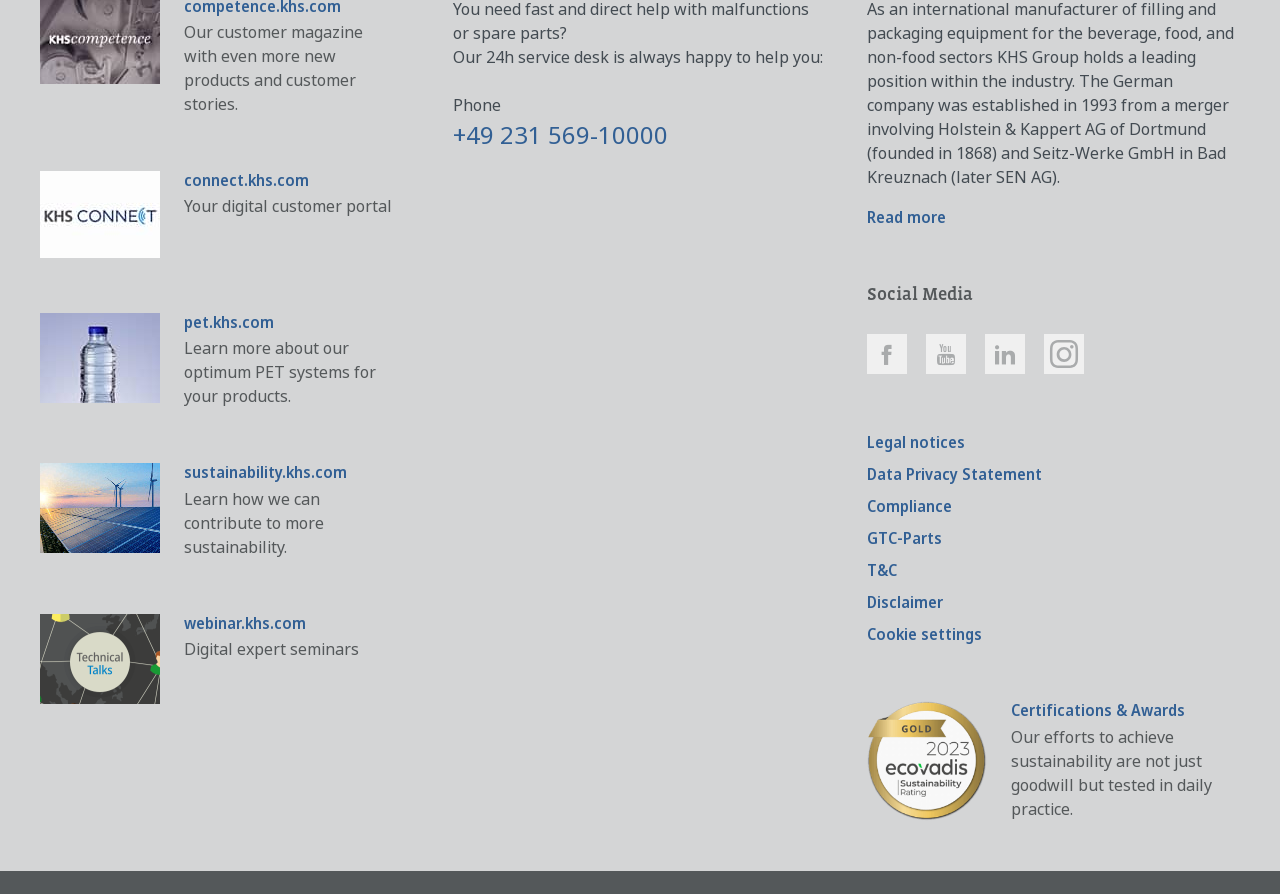Find the bounding box coordinates of the element you need to click on to perform this action: 'View legal notices'. The coordinates should be represented by four float values between 0 and 1, in the format [left, top, right, bottom].

[0.677, 0.481, 0.969, 0.508]